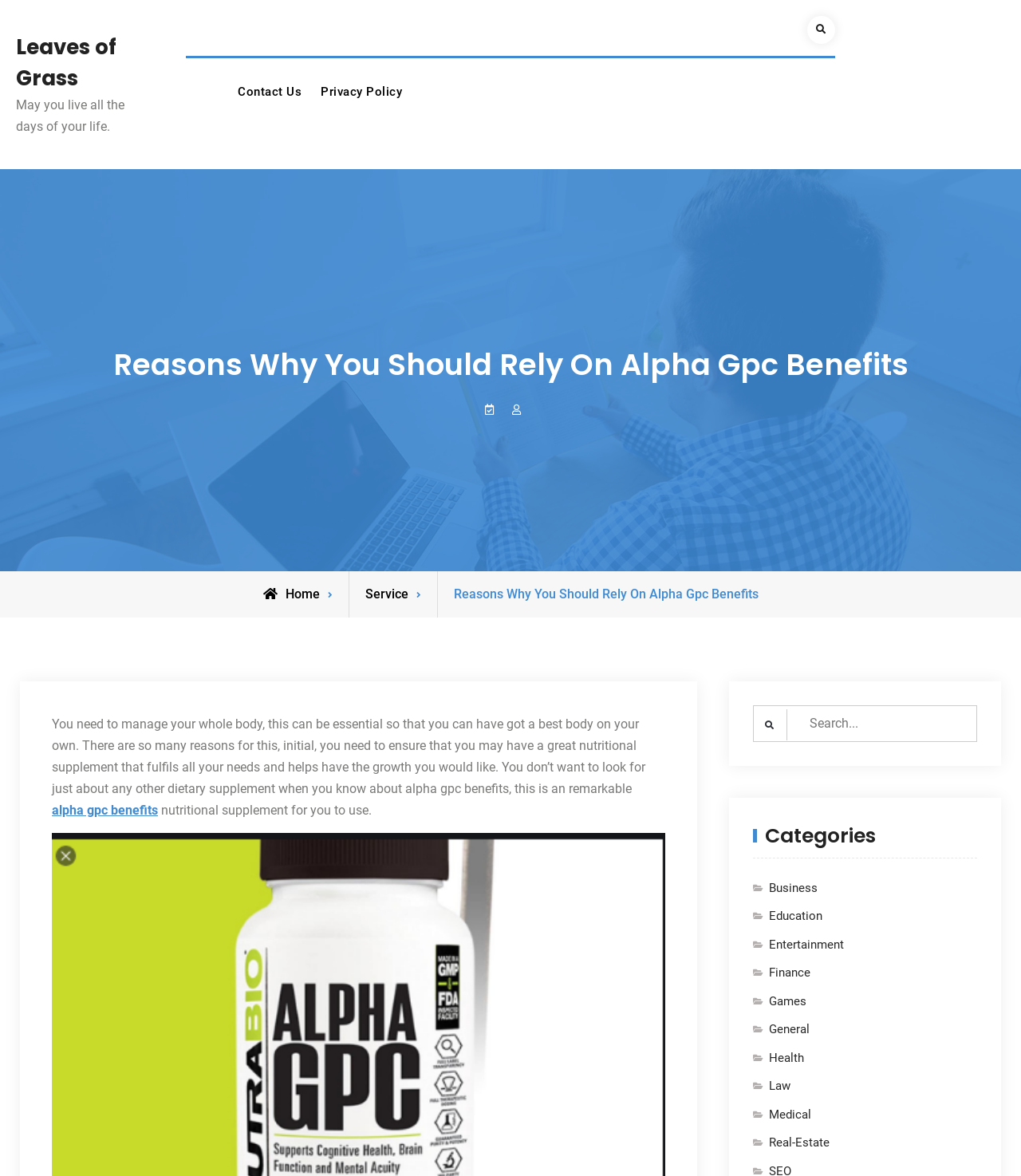Answer the question using only one word or a concise phrase: What is the text above the search box?

Search for: